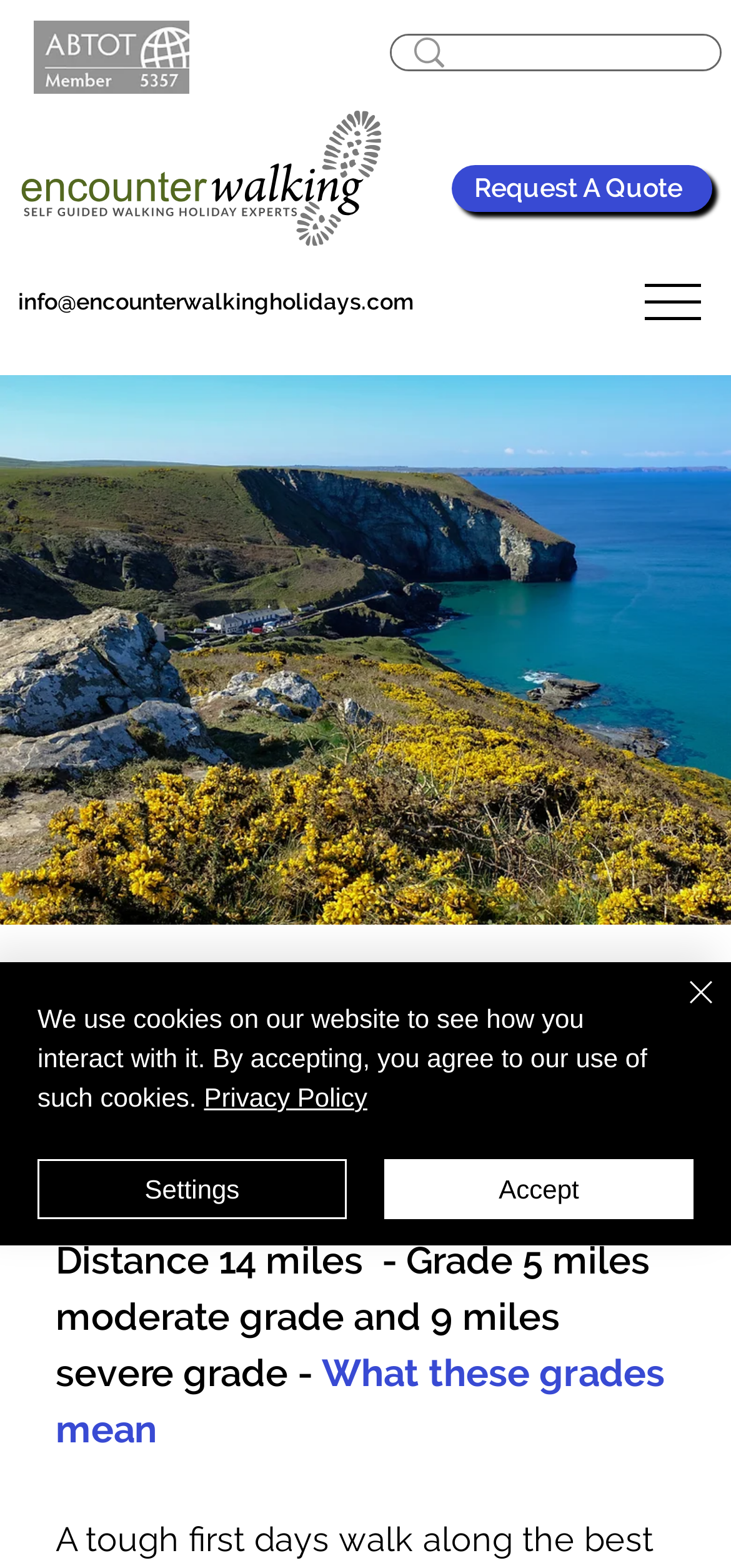Please find and report the bounding box coordinates of the element to click in order to perform the following action: "Request a quote". The coordinates should be expressed as four float numbers between 0 and 1, in the format [left, top, right, bottom].

[0.618, 0.105, 0.975, 0.135]